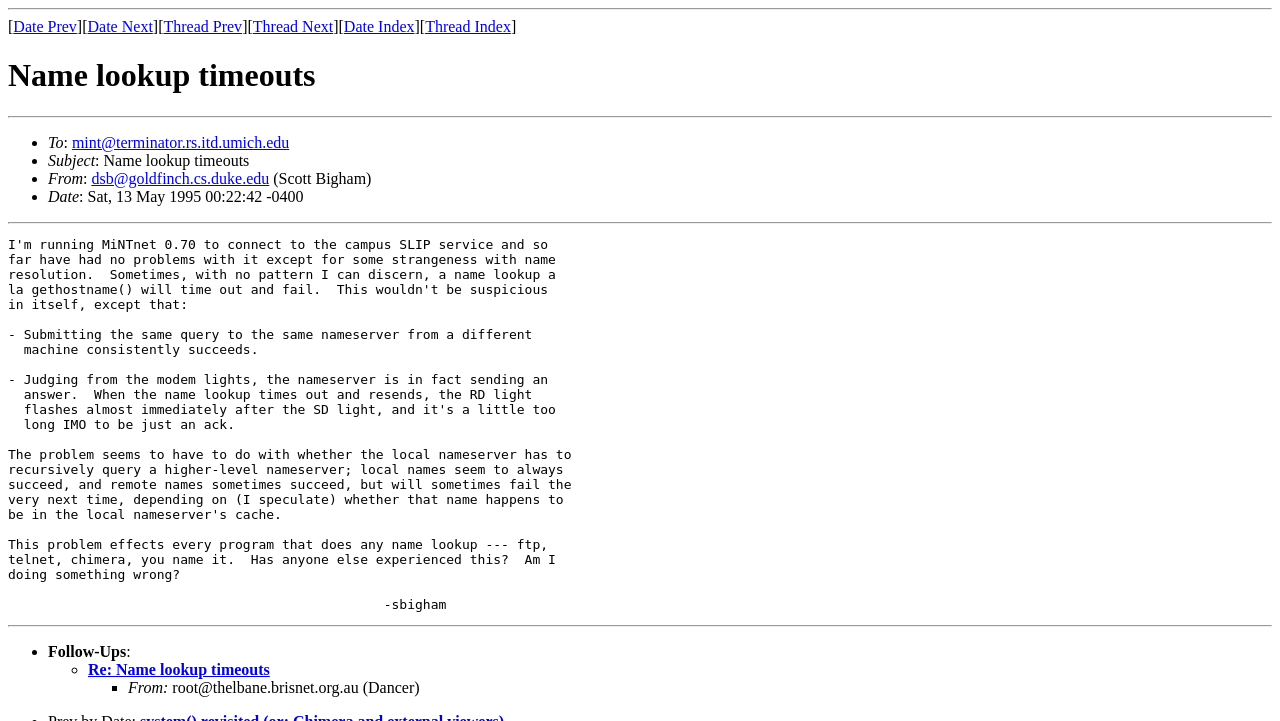What is the sender's email address?
Answer with a single word or phrase, using the screenshot for reference.

dsb@goldfinch.cs.duke.edu